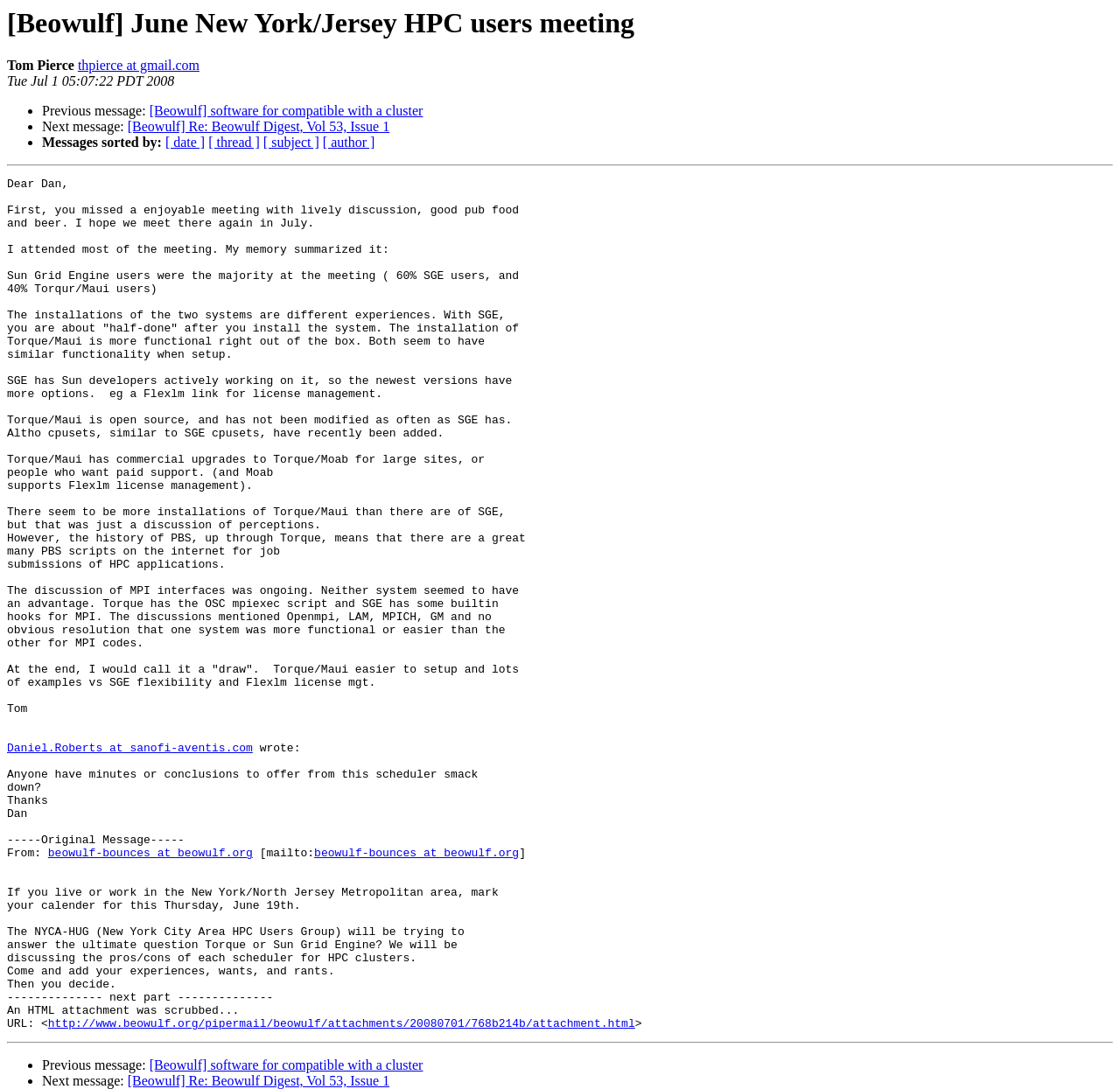Please identify the bounding box coordinates of the element I should click to complete this instruction: 'Read the message from Tom Pierce'. The coordinates should be given as four float numbers between 0 and 1, like this: [left, top, right, bottom].

[0.006, 0.163, 0.469, 0.657]